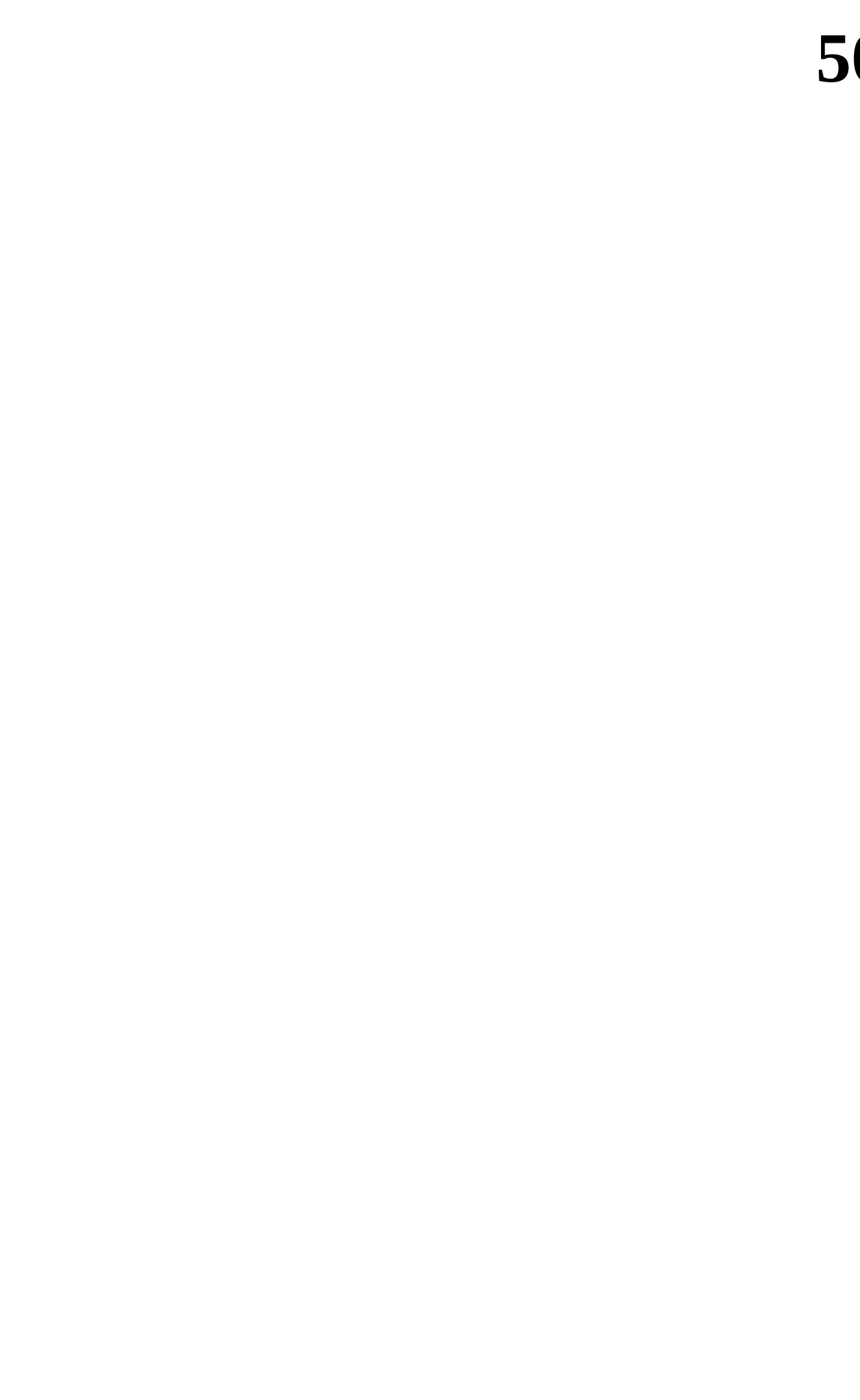Determine the primary headline of the webpage.

502 Bad Gateway